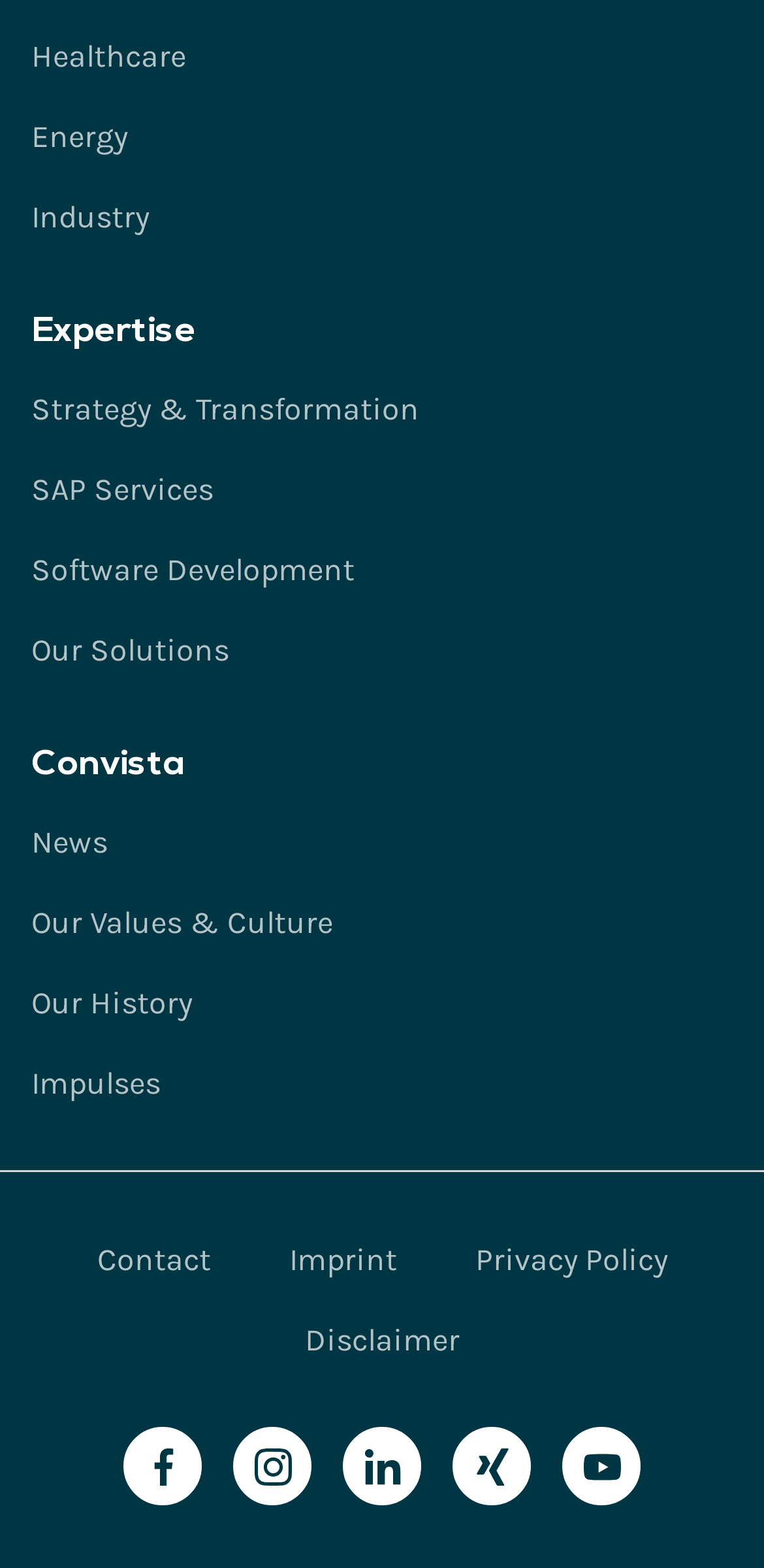How many social media links are at the bottom of the page?
Please provide a comprehensive answer based on the visual information in the image.

I counted the number of social media links at the bottom of the page by looking at the links with IDs 214 to 218, which correspond to Facebook, Instagram, Linkedin, Xing, and Youtube respectively. These links are located at the bottom of the page with y-coordinates ranging from 0.911 to 0.961.